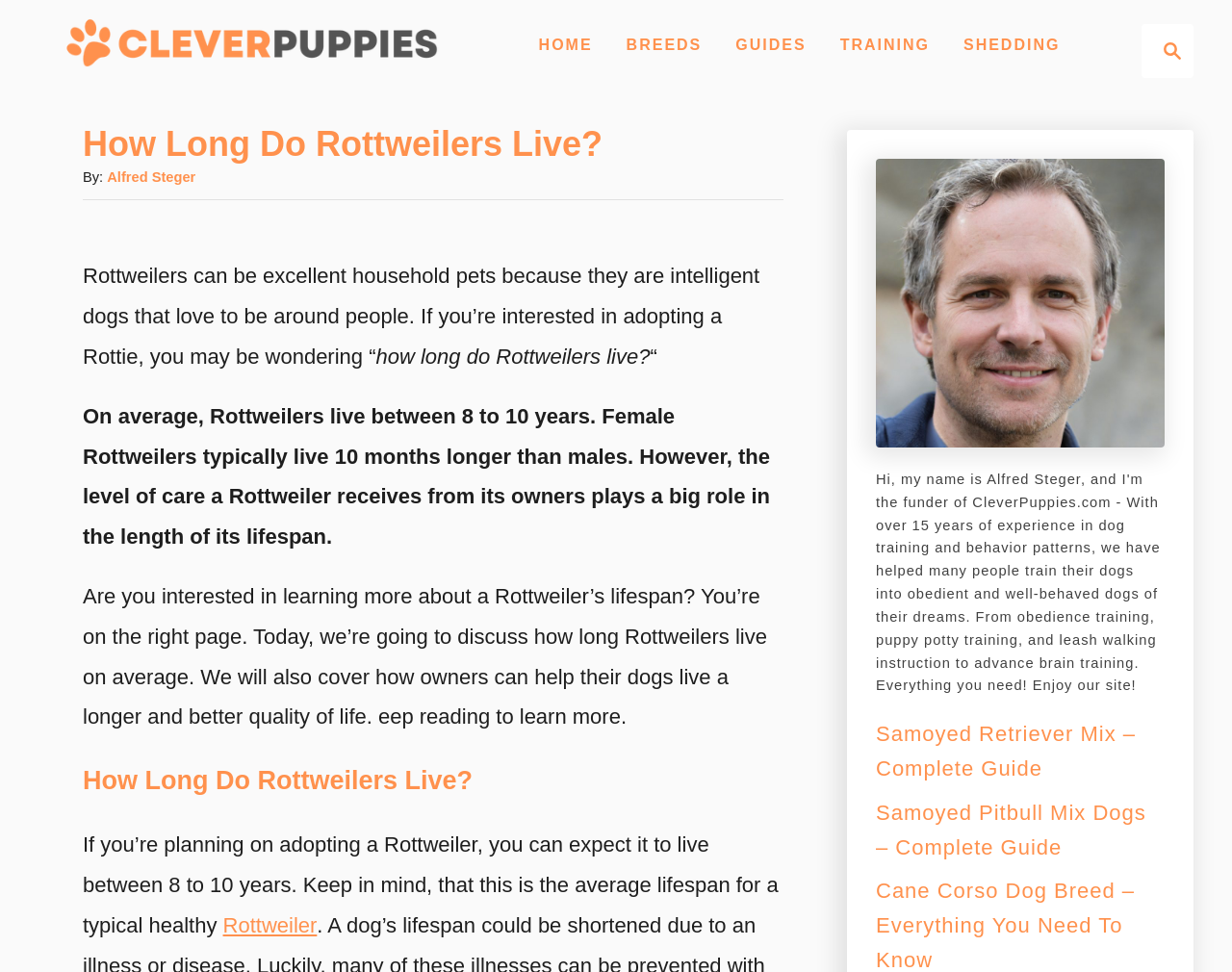Create a detailed narrative describing the layout and content of the webpage.

This webpage is about Rottweilers, specifically discussing their lifespan. At the top right corner, there is a search button with a magnifying glass icon. Below it, there is a navigation menu with links to "HOME", "BREEDS", "GUIDES", "TRAINING", and "SHEDDING". On the top left, there is a link to the website's homepage, "cleverpuppies.com", accompanied by the website's logo.

The main content of the webpage is divided into sections. The first section has a heading "How Long Do Rottweilers Live?" and provides an introduction to the topic, mentioning that Rottweilers can make excellent household pets due to their intelligence and affection towards people. The author of the article, Alfred Steger, is credited below the heading.

The next section discusses the average lifespan of Rottweilers, which is between 8 to 10 years, with females living 10 months longer than males. The level of care from owners plays a significant role in determining a Rottweiler's lifespan. This section is followed by a brief overview of the article's content, which promises to discuss the average lifespan of Rottweilers and provide tips for owners to help their dogs live a longer and better quality of life.

Further down, there is another heading "How Long Do Rottweilers Live?" which repeats the information about the average lifespan of Rottweilers. There is also a link to more information about Rottweilers.

On the right side of the webpage, there is an image with a caption, although the caption's content is not specified. Below the image, there are three links to related articles about dog breeds, including the Samoyed Retriever Mix, Samoyed Pitbull Mix, and Cane Corso Dog Breed.